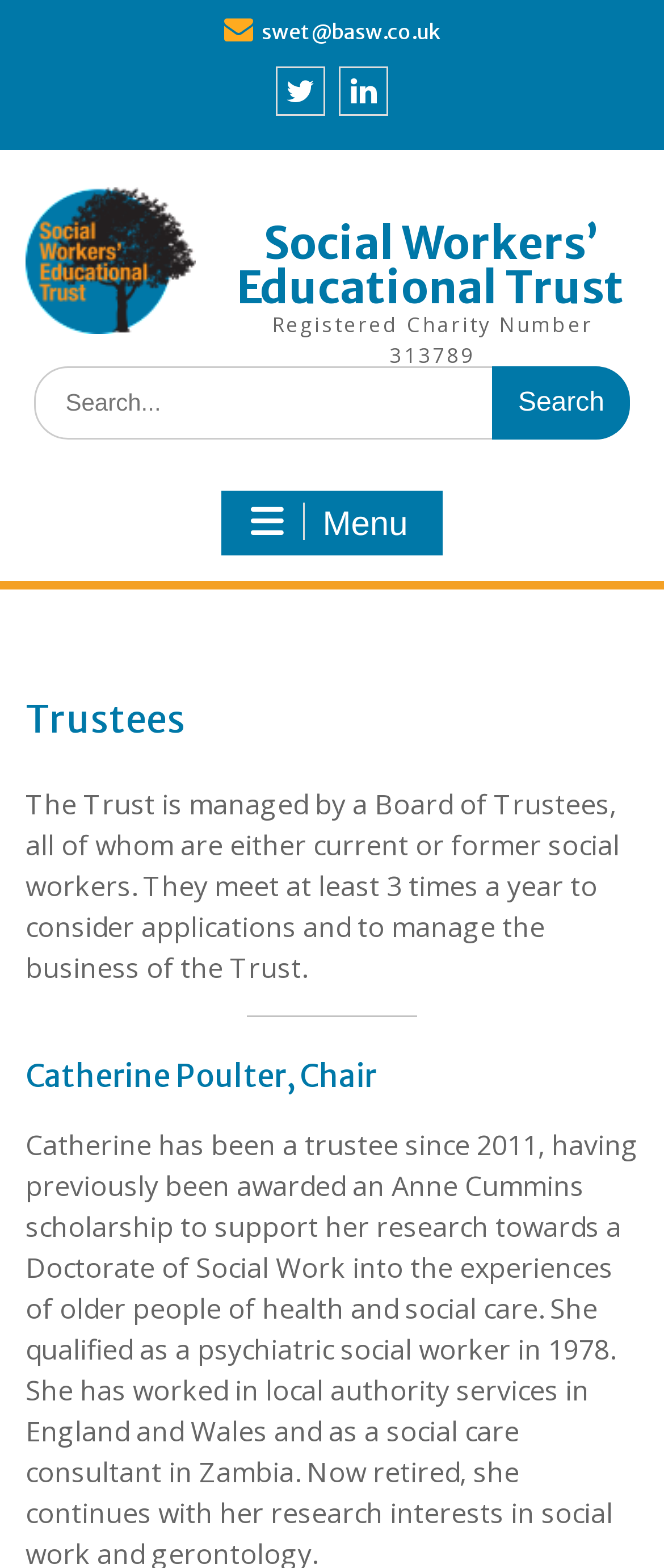Offer a comprehensive description of the webpage’s content and structure.

The webpage is about the Trustees of the Social Workers' Educational Trust. At the top, there is a row of links, including an email address, Twitter, and LinkedIn icons, and a link to the Trust's homepage. Below this row, there is a statement indicating that the Trust is a registered charity with the number 313789.

On the left side, there is a search bar with a search button next to it. The search bar has a placeholder text "Search for:". Above the search bar, there is a button labeled "Menu" that, when expanded, reveals a menu with a heading "Trustees" and a paragraph of text describing the role of the Trustees. The paragraph explains that the Trust is managed by a Board of Trustees, comprising current or former social workers, who meet at least three times a year to consider applications and manage the Trust's business.

Below the paragraph, there is a horizontal separator, followed by a heading "Catherine Poulter, Chair", which suggests that the webpage will list the Trustees, starting with Catherine Poulter, the Chair of the Board.